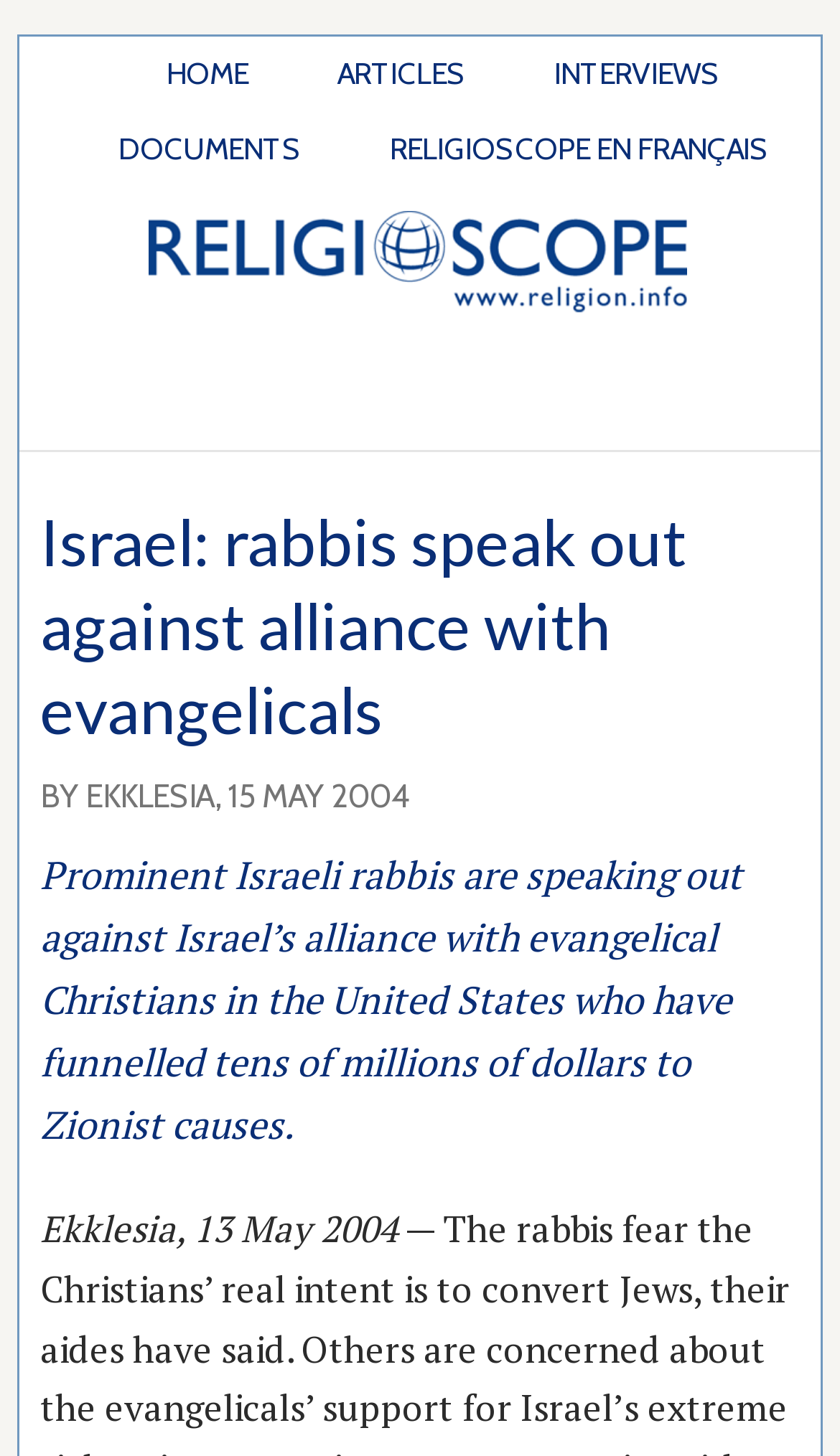Extract the main heading text from the webpage.

Israel: rabbis speak out against alliance with evangelicals